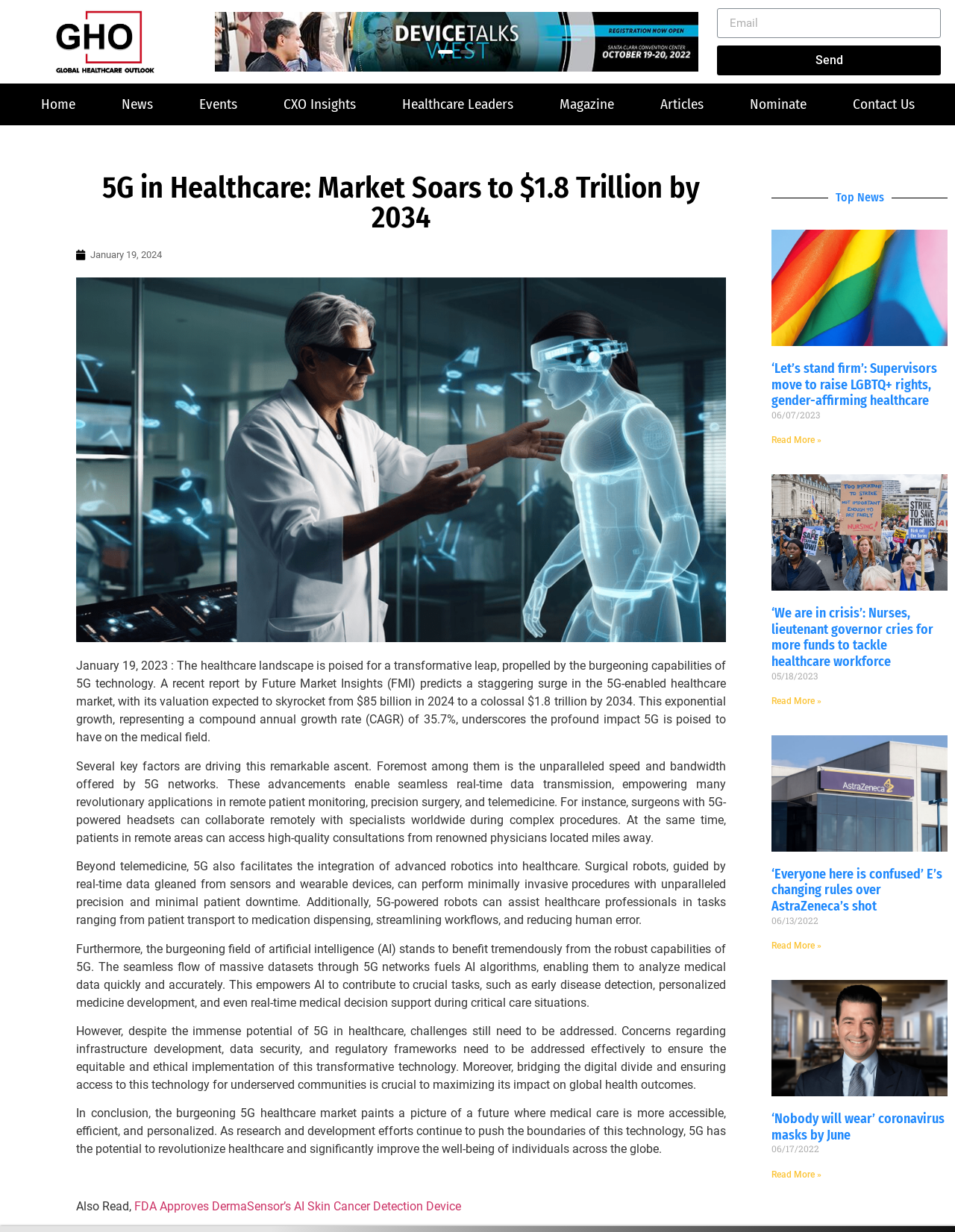Identify the bounding box coordinates of the clickable section necessary to follow the following instruction: "Click the 'Home' link". The coordinates should be presented as four float numbers from 0 to 1, i.e., [left, top, right, bottom].

[0.018, 0.068, 0.103, 0.102]